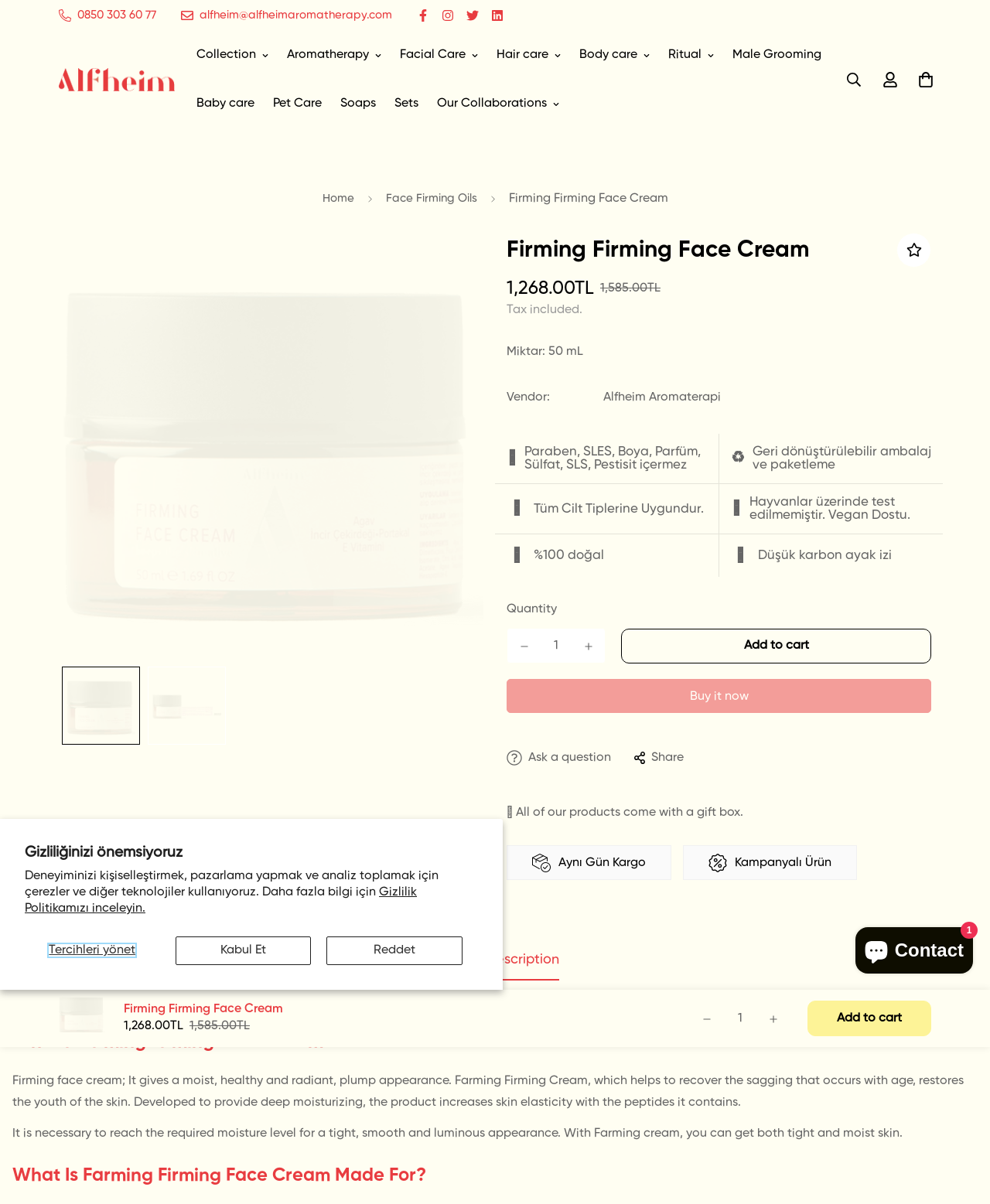Please reply to the following question using a single word or phrase: 
What is the price of the product?

1,268.00TL